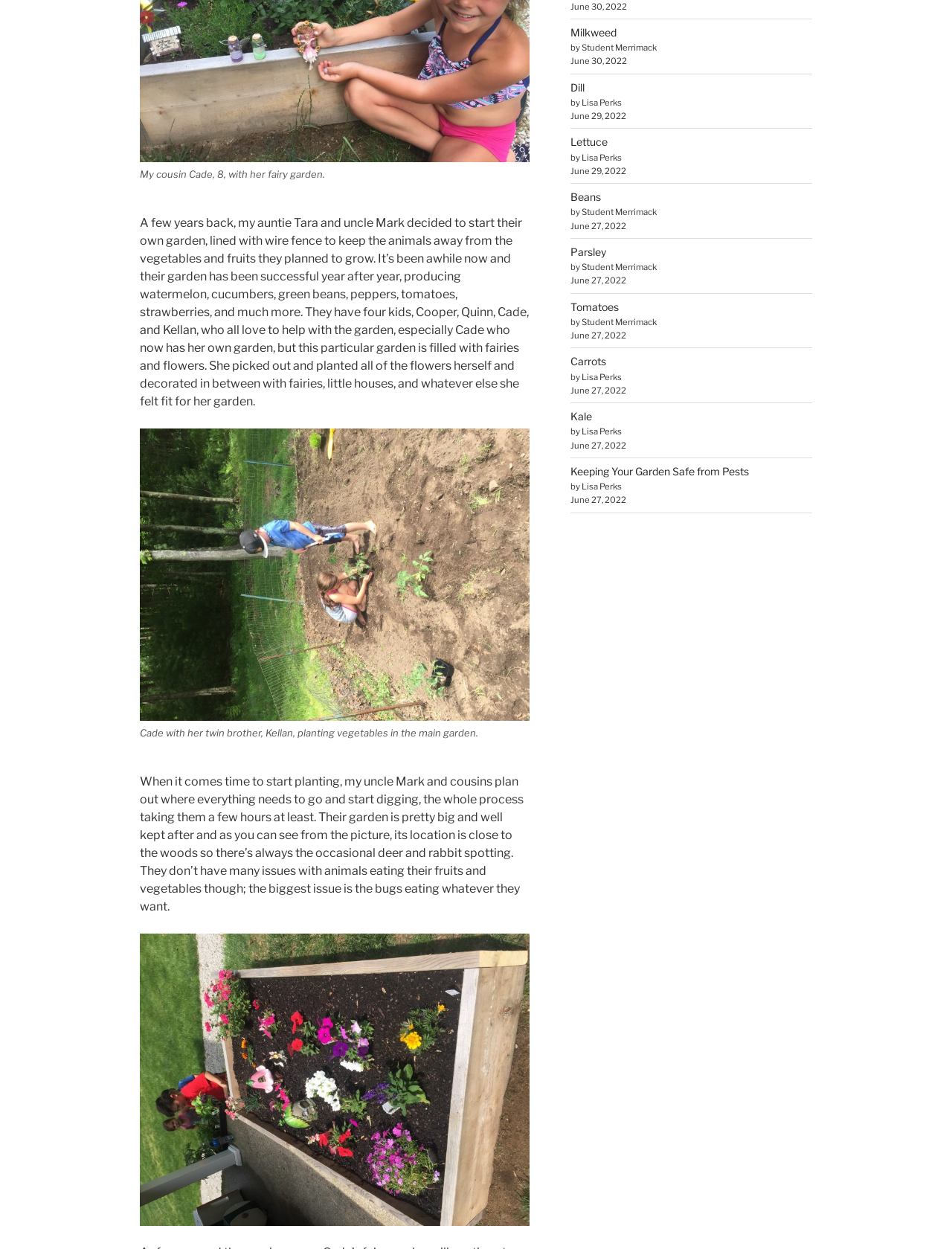Given the element description 3 year old, identify the bounding box coordinates for the UI element on the webpage screenshot. The format should be (top-left x, top-left y, bottom-right x, bottom-right y), with values between 0 and 1.

None